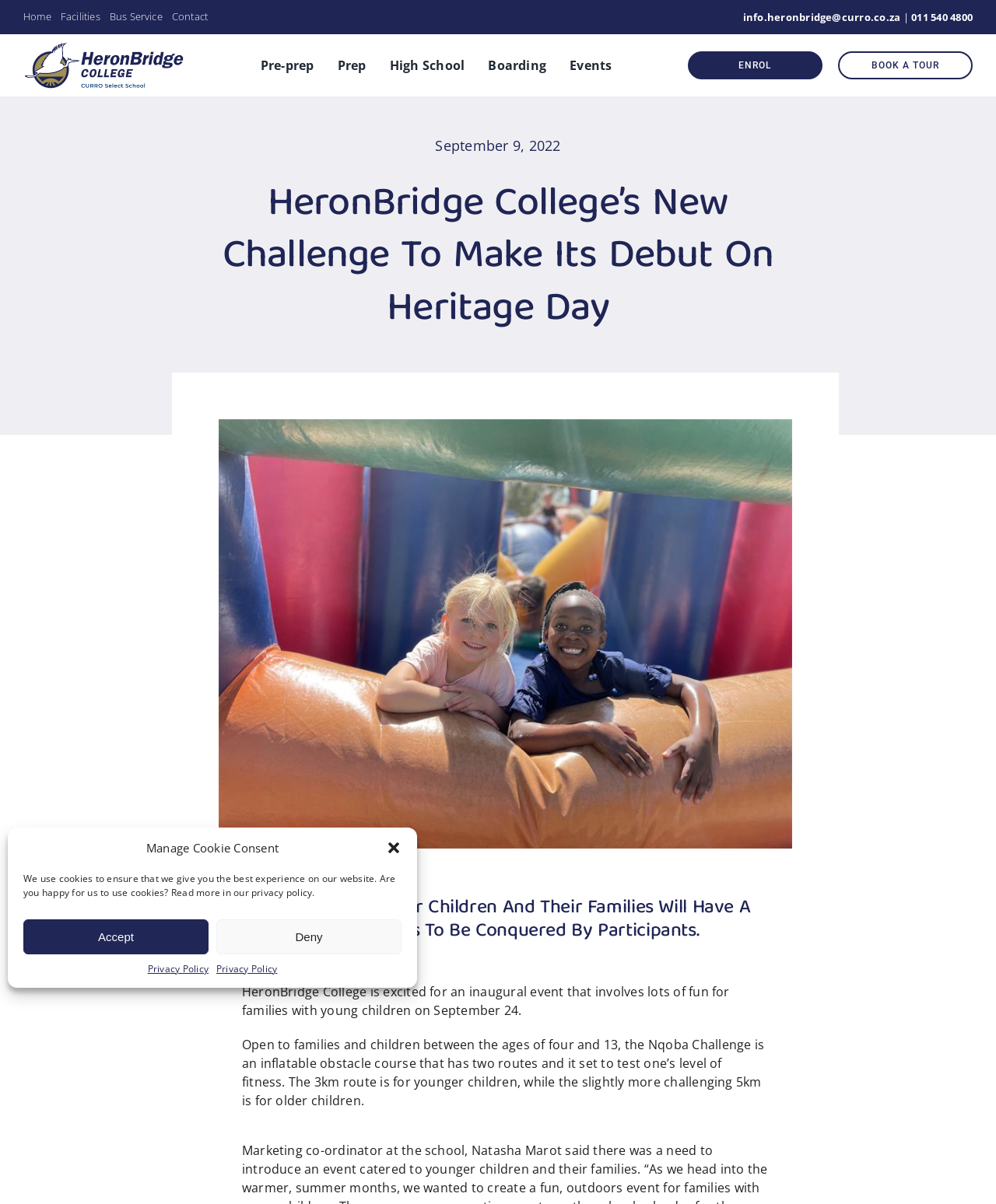Please provide the bounding box coordinates for the element that needs to be clicked to perform the instruction: "Click the 'ENROL' button". The coordinates must consist of four float numbers between 0 and 1, formatted as [left, top, right, bottom].

[0.691, 0.043, 0.826, 0.066]